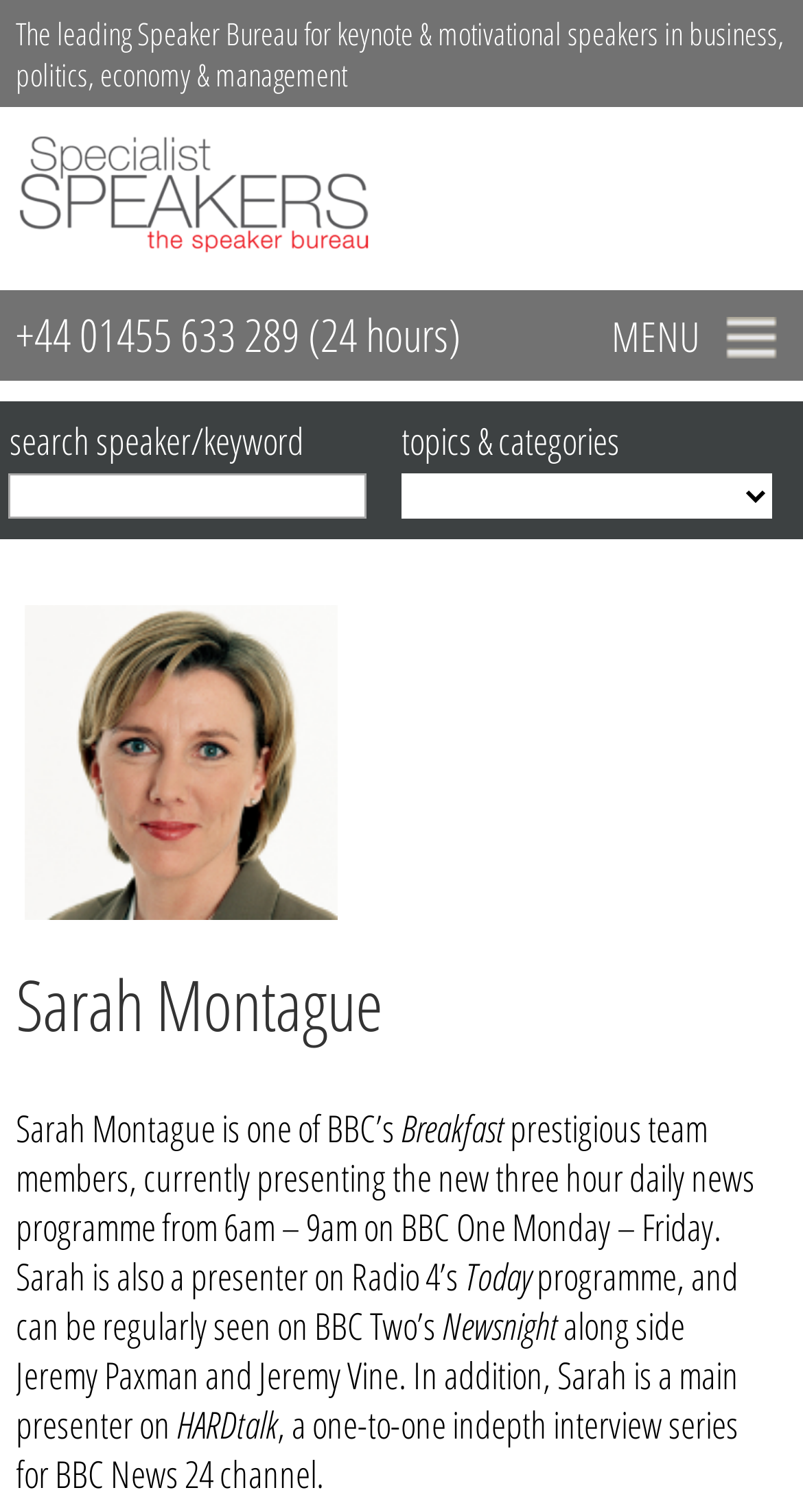Who is Sarah Montague's co-presenter on Newsnight?
Refer to the image and respond with a one-word or short-phrase answer.

Jeremy Paxman